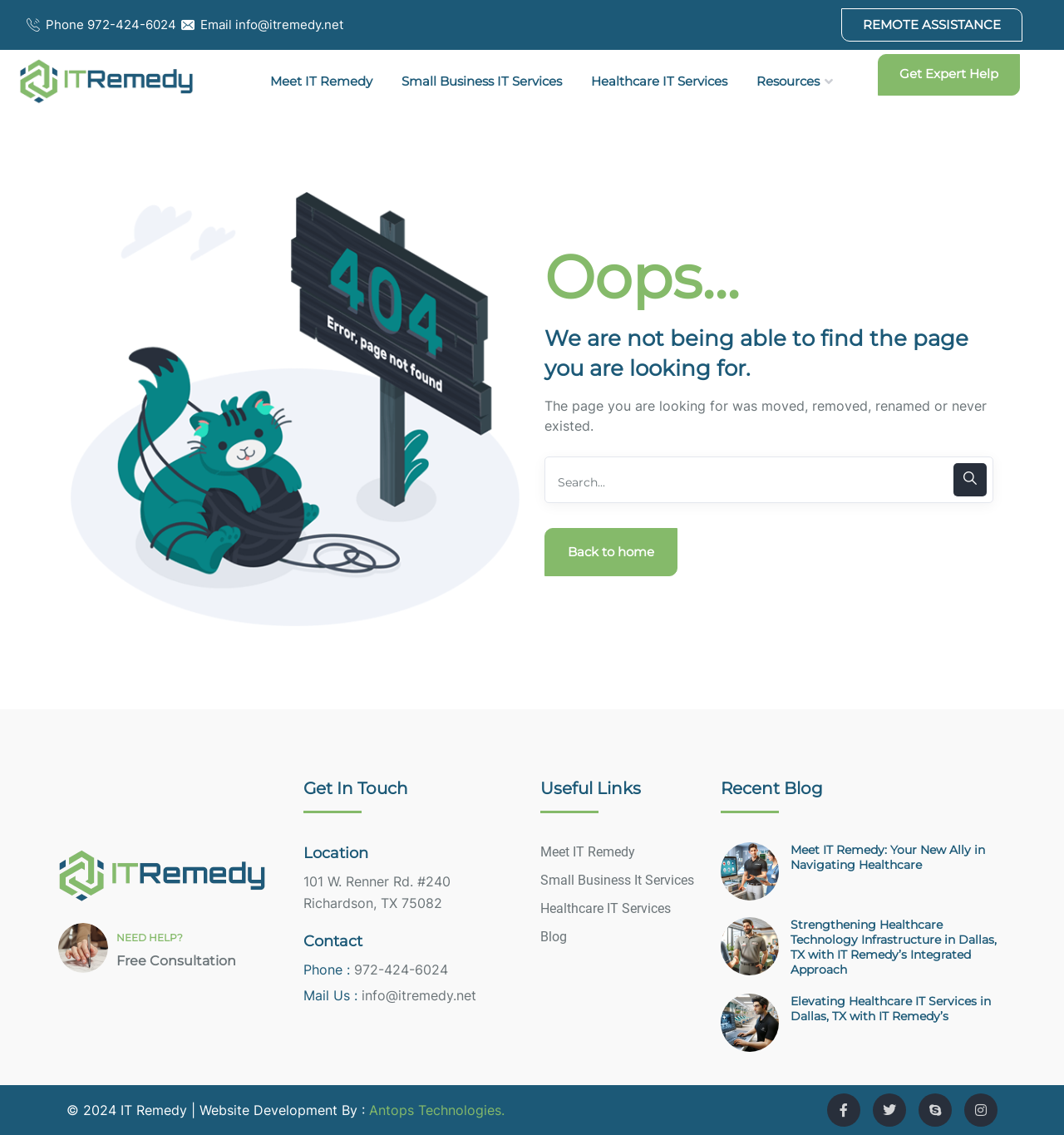Provide a thorough summary of the webpage.

This webpage is a "Page not found" error page from ITRemedy. At the top, there are three links: "Phone 972-424-6024", "Email info@itremedy.net", and "REMOTE ASSISTANCE". Below these links, there is a header section with links to "Meet IT Remedy", "Small Business IT Services", "Healthcare IT Services", and "Resources". 

On the left side, there is a logo of ITRemedy with a link to the homepage. On the right side, there is a call-to-action link "Get Expert Help". 

The main content area has a large "404" image, followed by a heading "Oops..." and a subheading "We are not being able to find the page you are looking for." Below this, there is a paragraph of text explaining the possible reasons for the error. 

Underneath, there is a search box with a search button. Next to the search box, there is a link "Back to home". 

Further down, there are three sections. The first section has a heading "NEED HELP?" and a link to "Free Consultation". The second section has a heading "Get In Touch" with contact information, including location, phone number, and email address. The third section has a heading "Useful Links" with links to various pages, including "Meet IT Remedy", "Small Business IT Services", "Healthcare IT Services", and "Blog". 

Below these sections, there are three recent blog posts with links to the full articles. At the bottom of the page, there is a copyright notice and links to social media profiles.